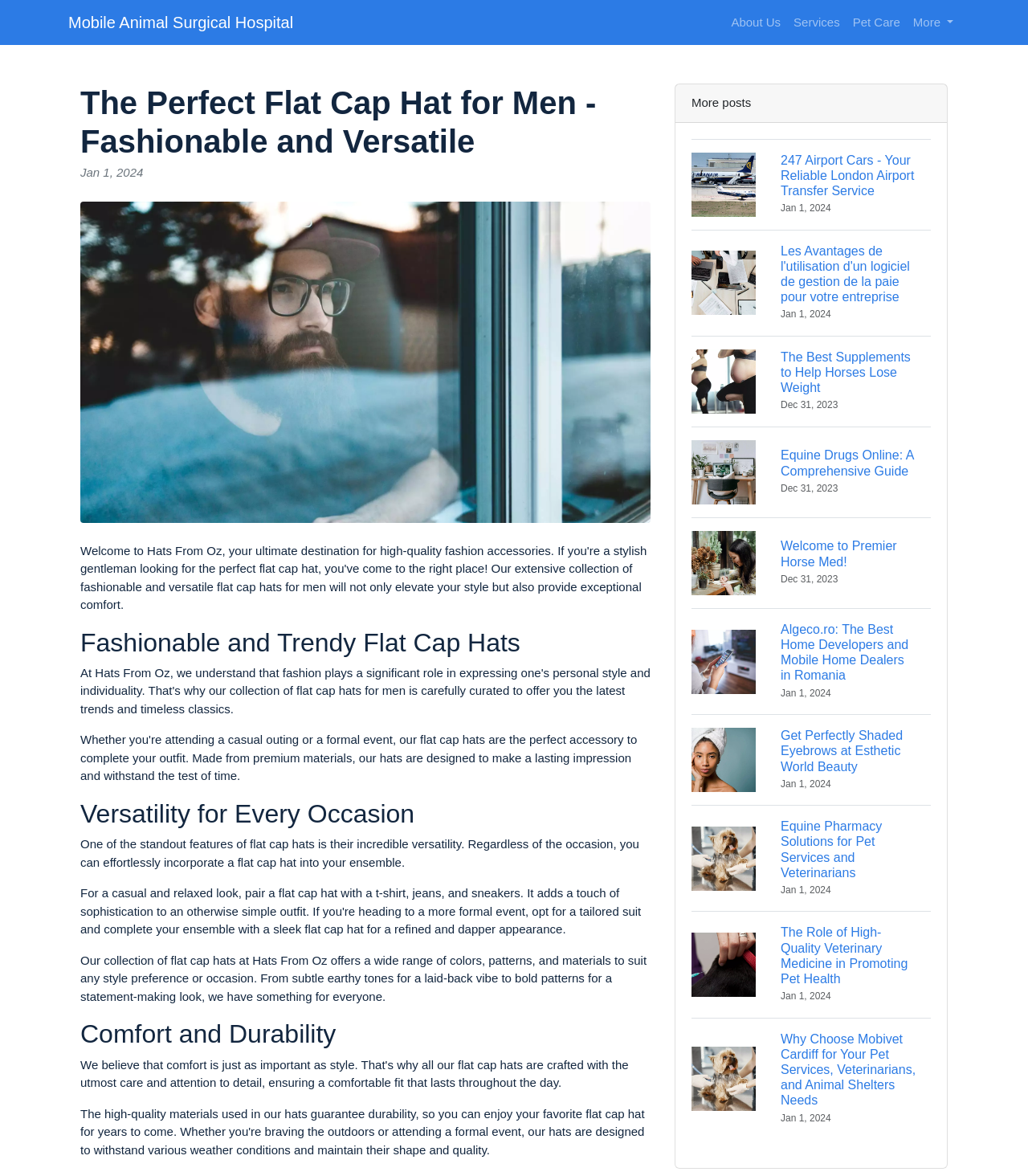By analyzing the image, answer the following question with a detailed response: What is one of the standout features of flat cap hats?

The webpage mentions that 'One of the standout features of flat cap hats is their incredible versatility', implying that the hats can be easily incorporated into different outfits and styles, making them a great addition to any wardrobe.